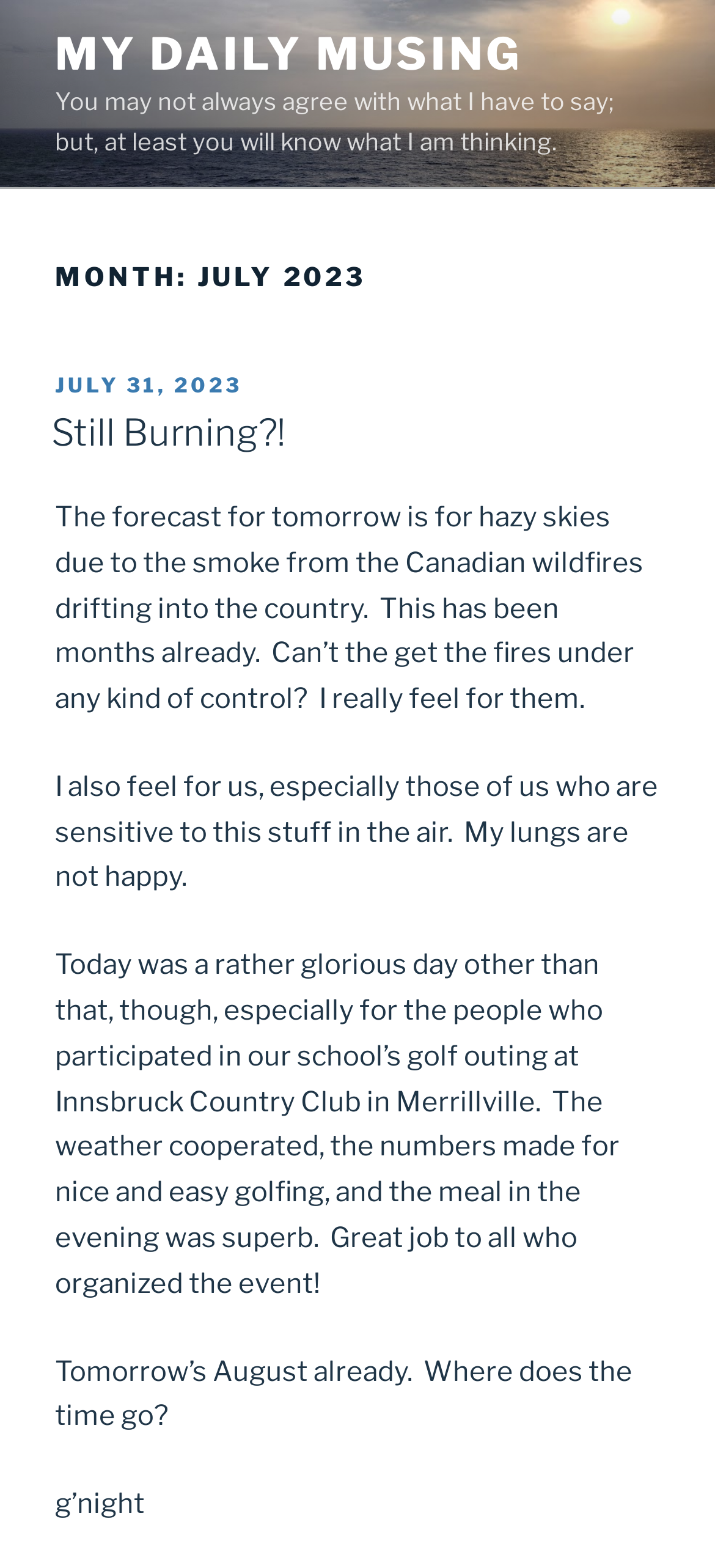Answer the following query concisely with a single word or phrase:
What is the topic of the first post?

Wildfires